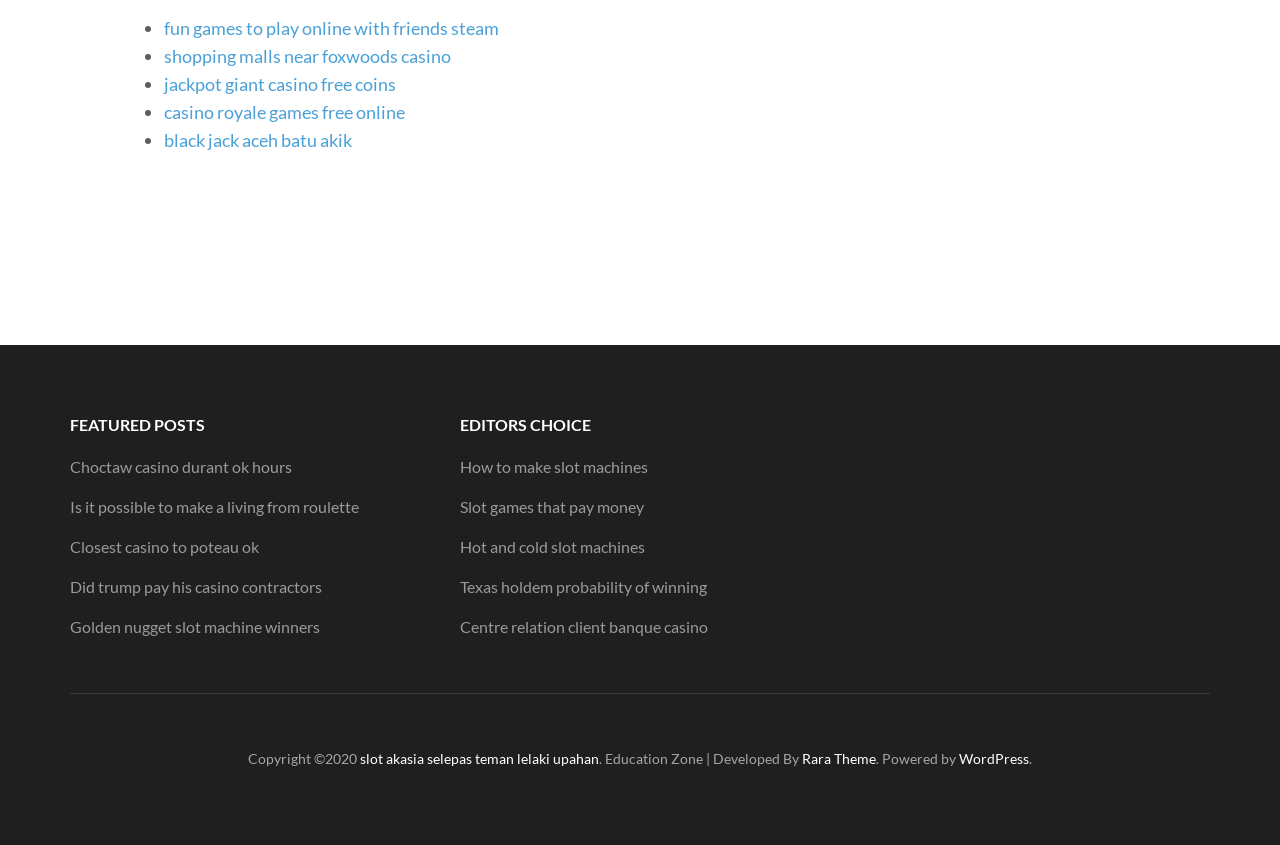Indicate the bounding box coordinates of the clickable region to achieve the following instruction: "go to the webpage about jackpot giant casino free coins."

[0.128, 0.086, 0.309, 0.112]